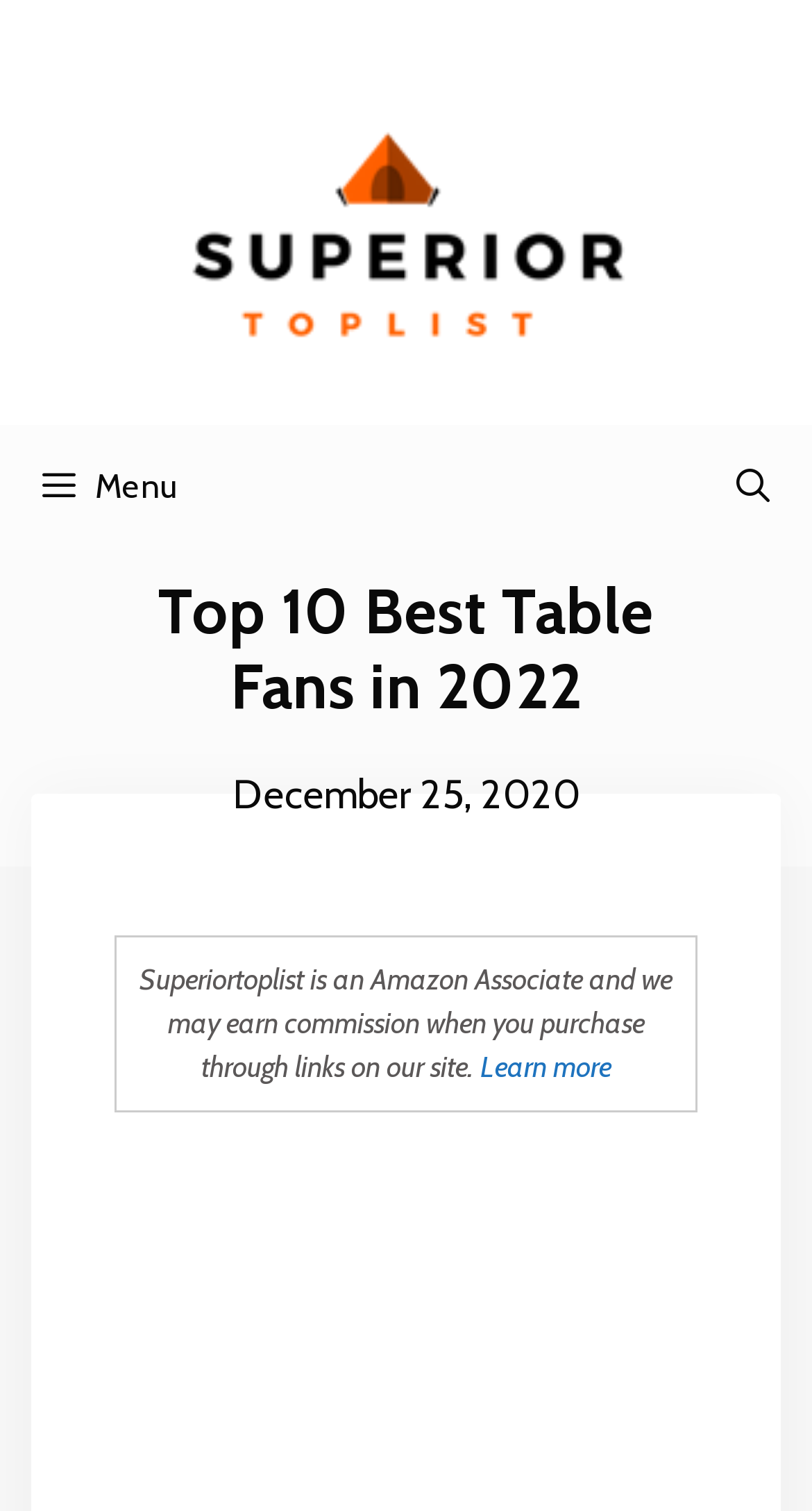Describe all significant elements and features of the webpage.

The webpage is titled "Top 10 Best Table Fans in 2022 - SuperiorTopList" and has a prominent header with the same title. At the top left corner, there is a logo image and a link to "SuperiorTopList". On the top right corner, there is a search bar link and a menu button with a hamburger icon. 

Below the header, there is a timestamp indicating that the content was updated on "December 25, 2020". Underneath the timestamp, there is a notice stating that "Superiortoplist is an Amazon Associate and we may earn commission when you purchase through links on our site" with a "Learn more" link at the end of the sentence.